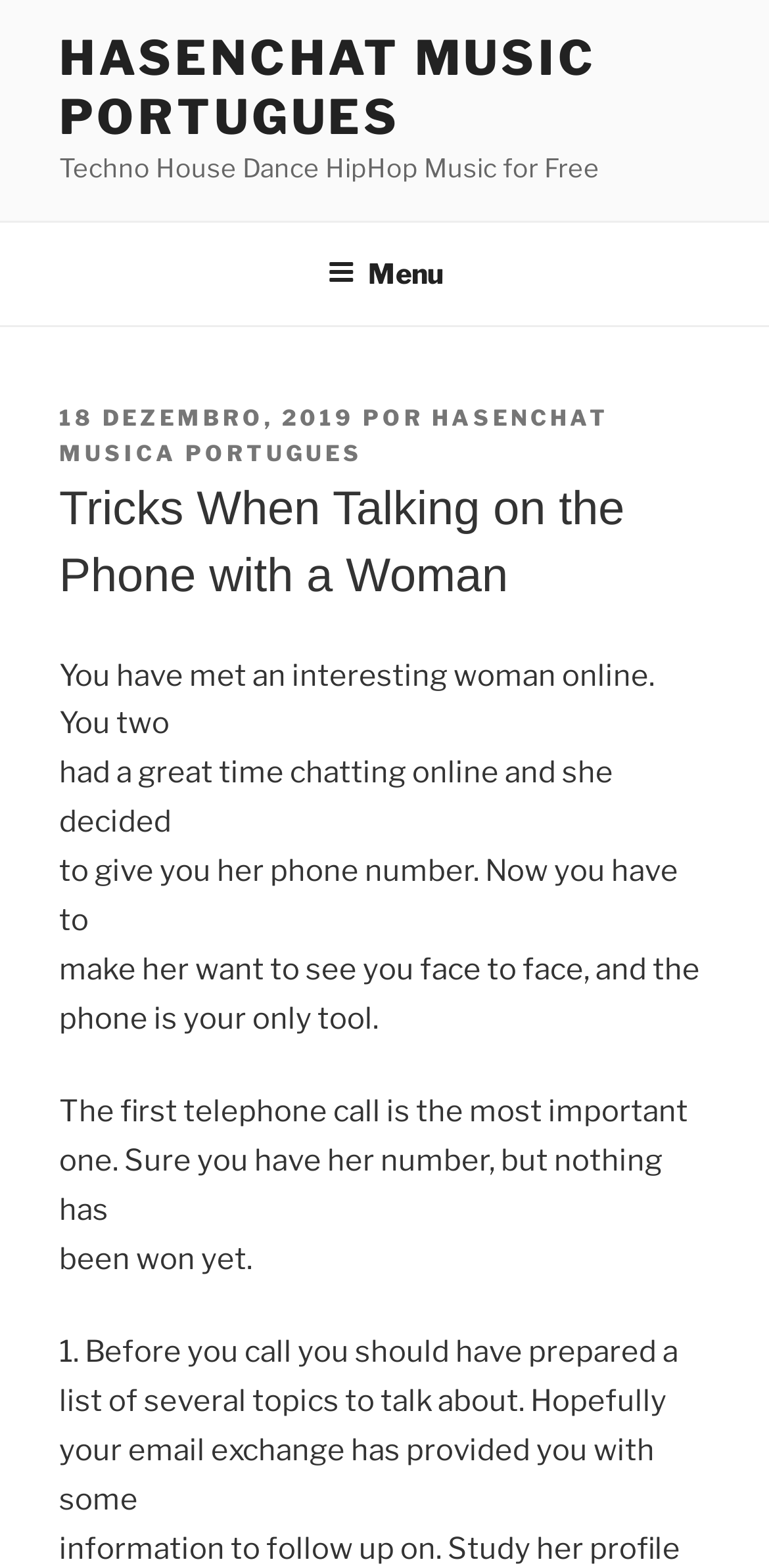Predict the bounding box coordinates for the UI element described as: "alt="Koppers Quality Waterproofing Inc"". The coordinates should be four float numbers between 0 and 1, presented as [left, top, right, bottom].

None